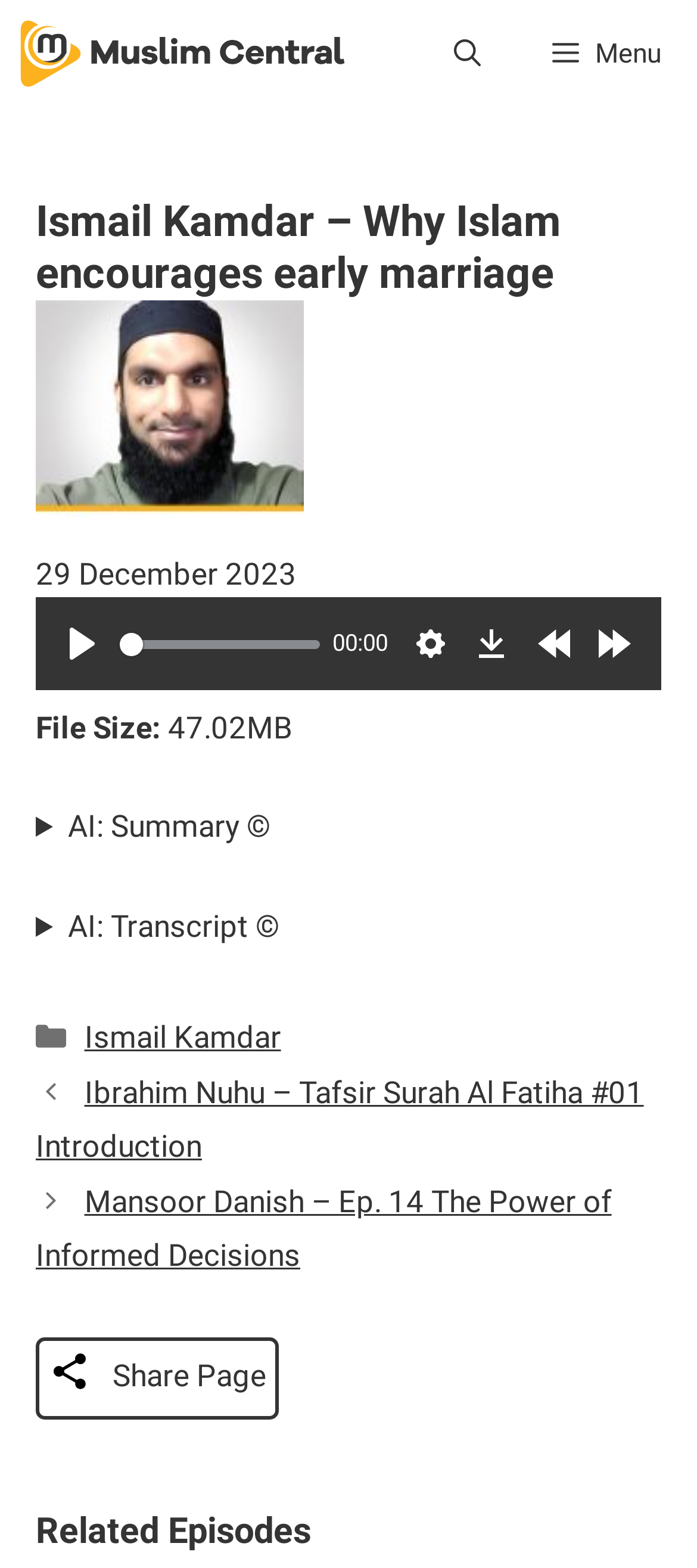Identify the bounding box coordinates for the element you need to click to achieve the following task: "Open the menu". The coordinates must be four float values ranging from 0 to 1, formatted as [left, top, right, bottom].

[0.741, 0.0, 1.0, 0.068]